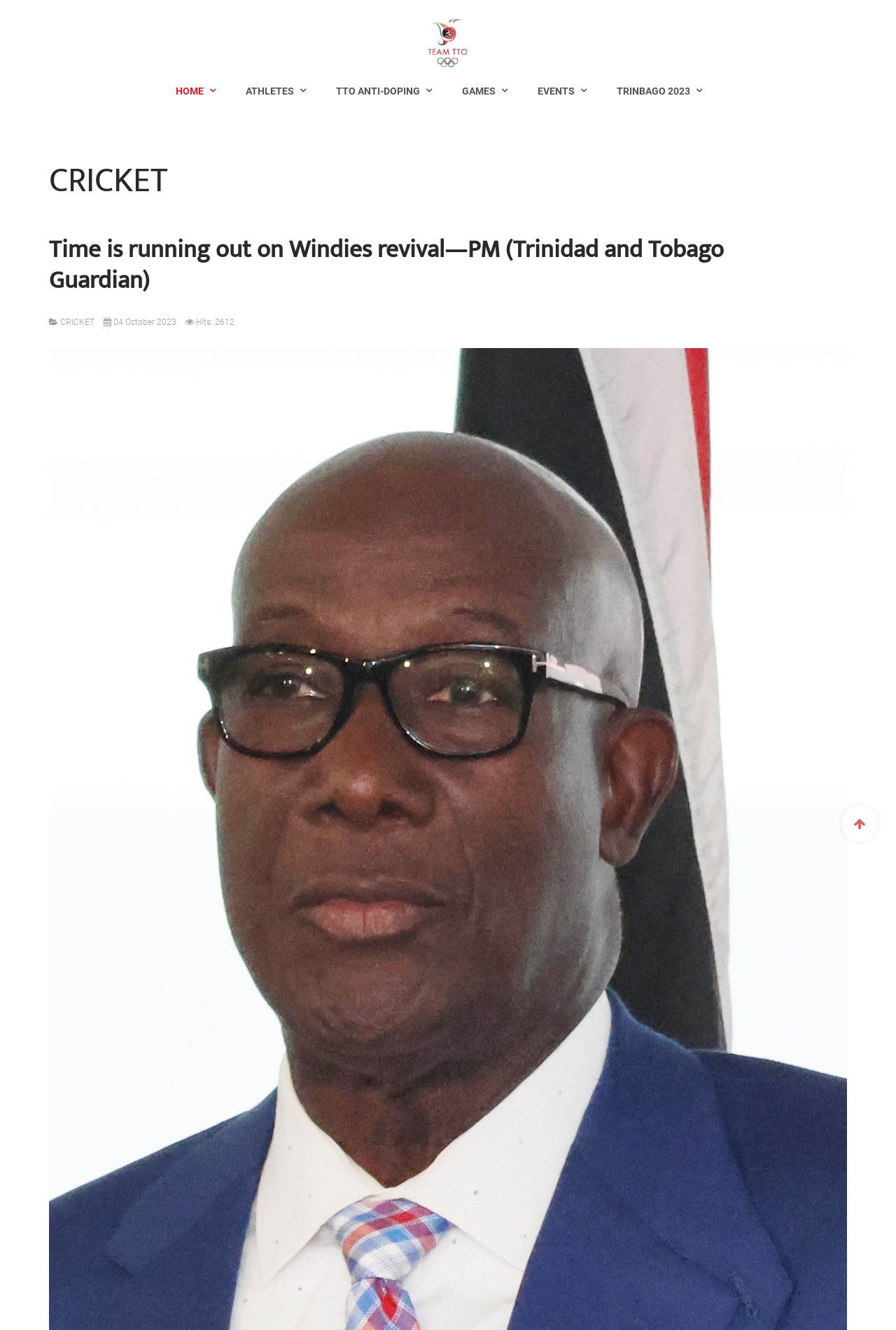Find the bounding box coordinates for the element described here: "TRINBAGO 2023".

[0.668, 0.055, 0.797, 0.082]